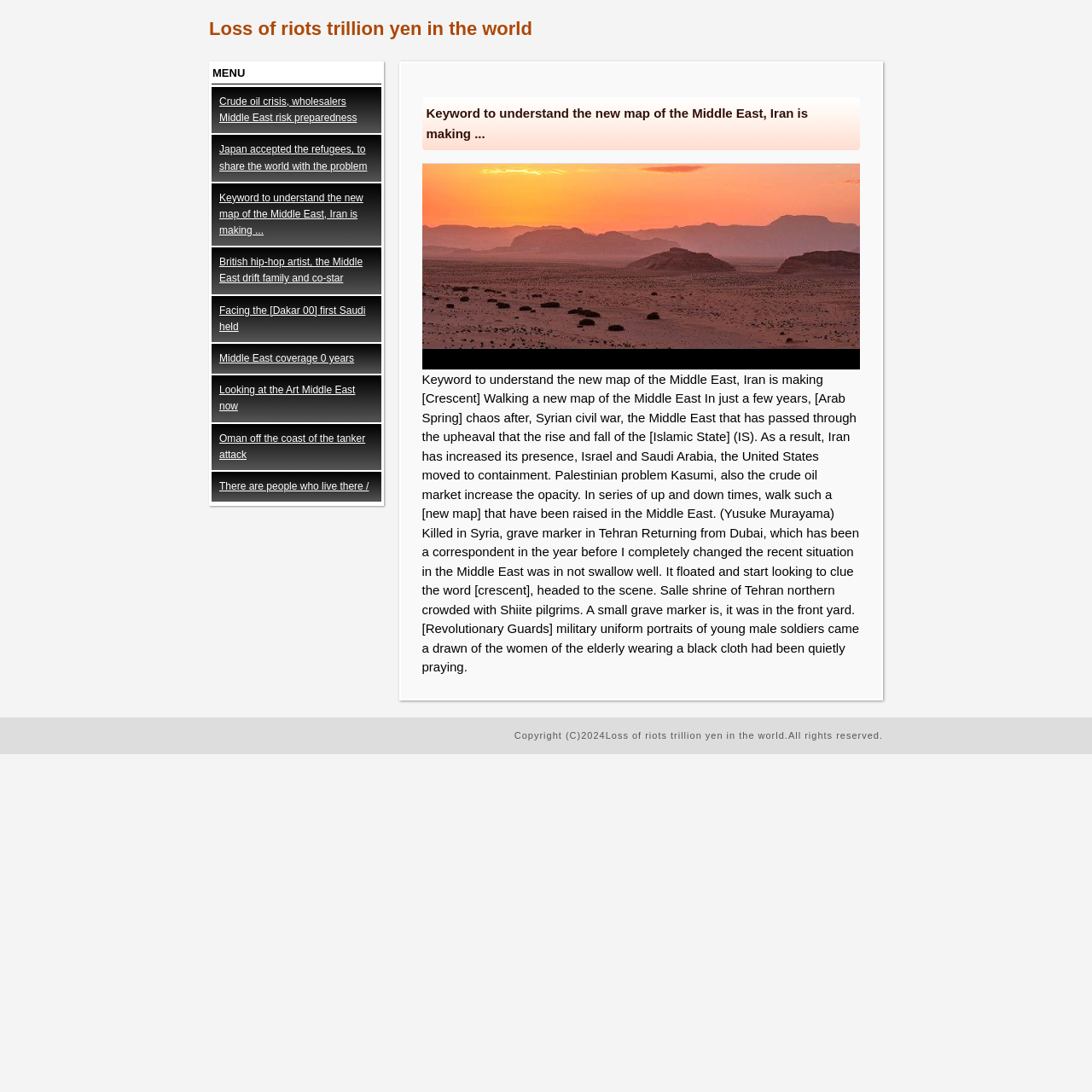Locate the coordinates of the bounding box for the clickable region that fulfills this instruction: "Search in the search box".

None